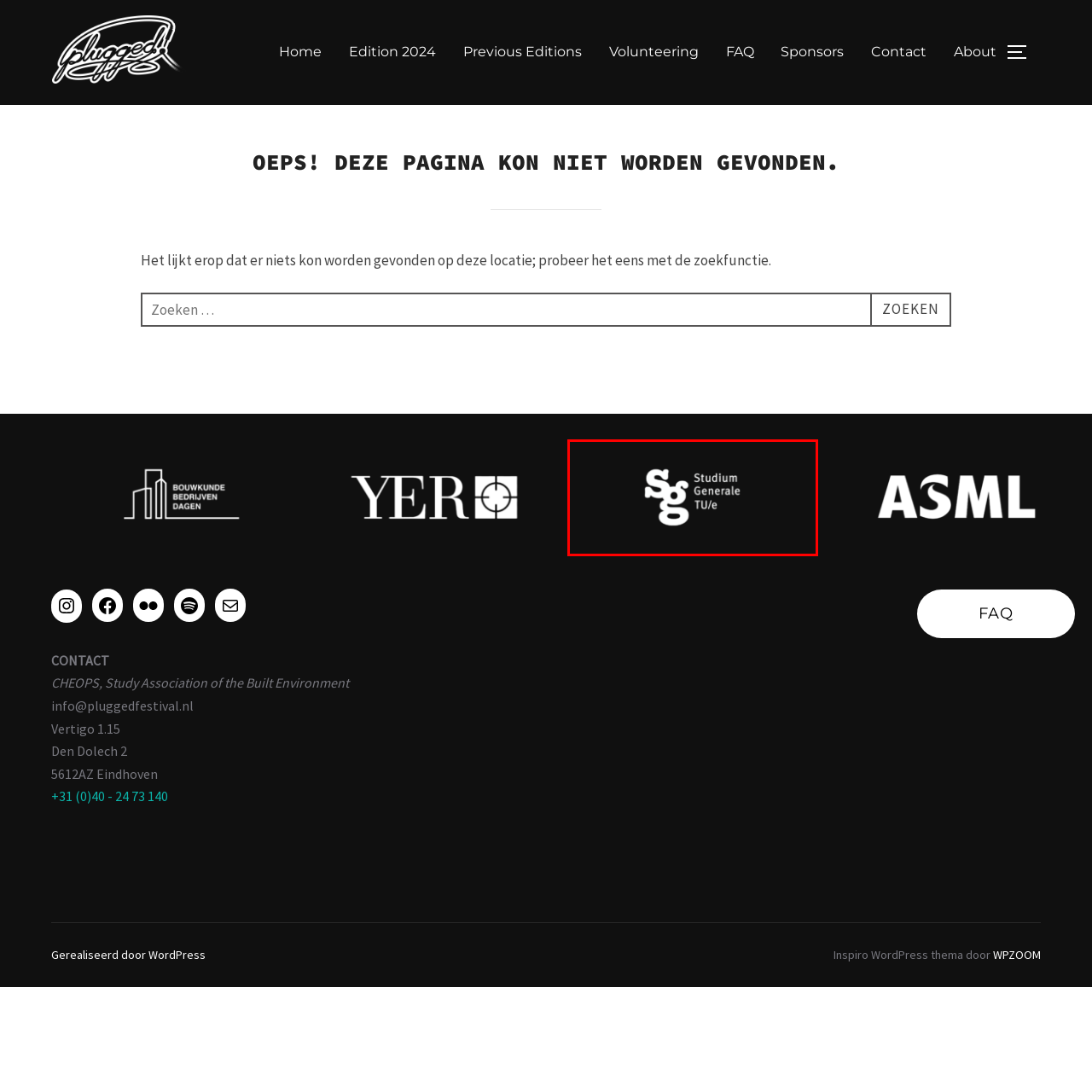Look at the image marked by the red box and respond with a single word or phrase: What does the logo represent?

A department at Eindhoven University